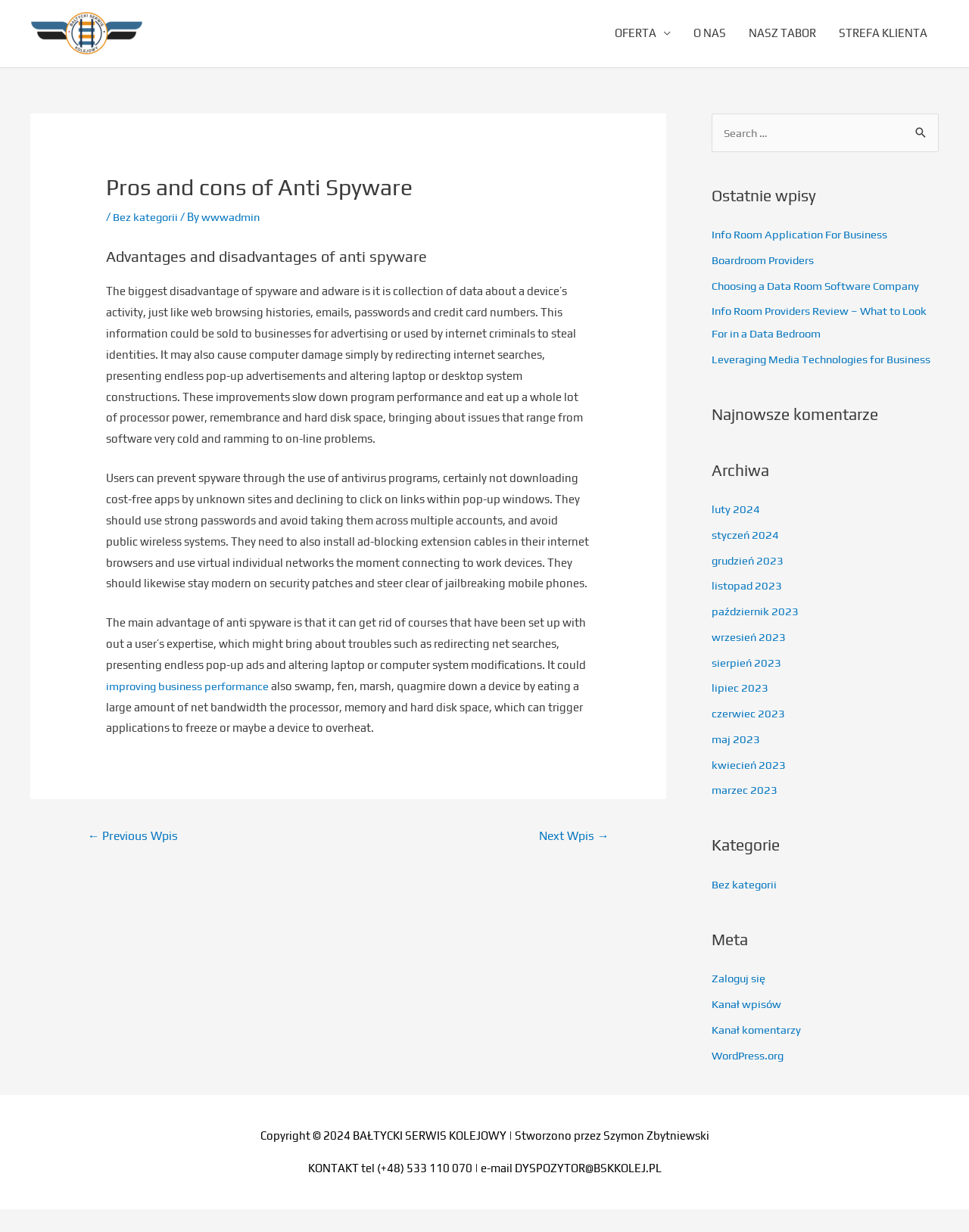Please find the main title text of this webpage.

Pros and cons of Anti Spyware